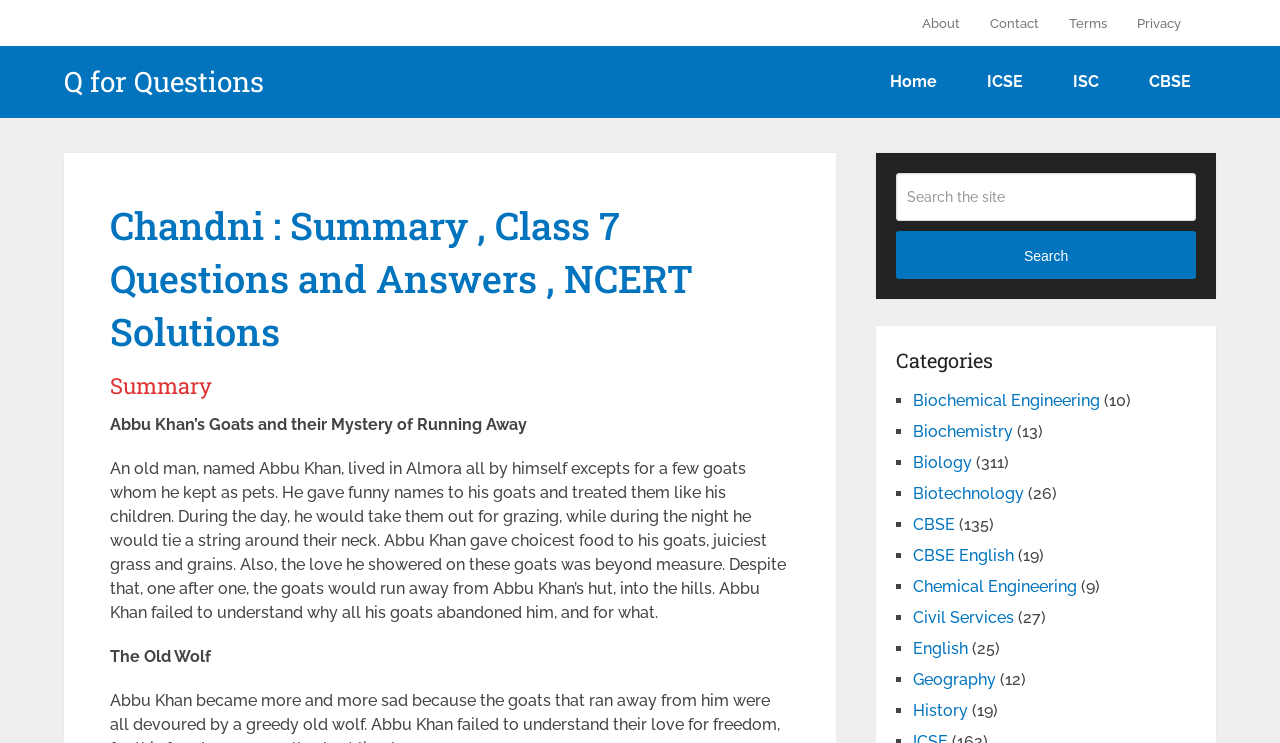Please answer the following question using a single word or phrase: 
What is the name of the old man in the story?

Abbu Khan